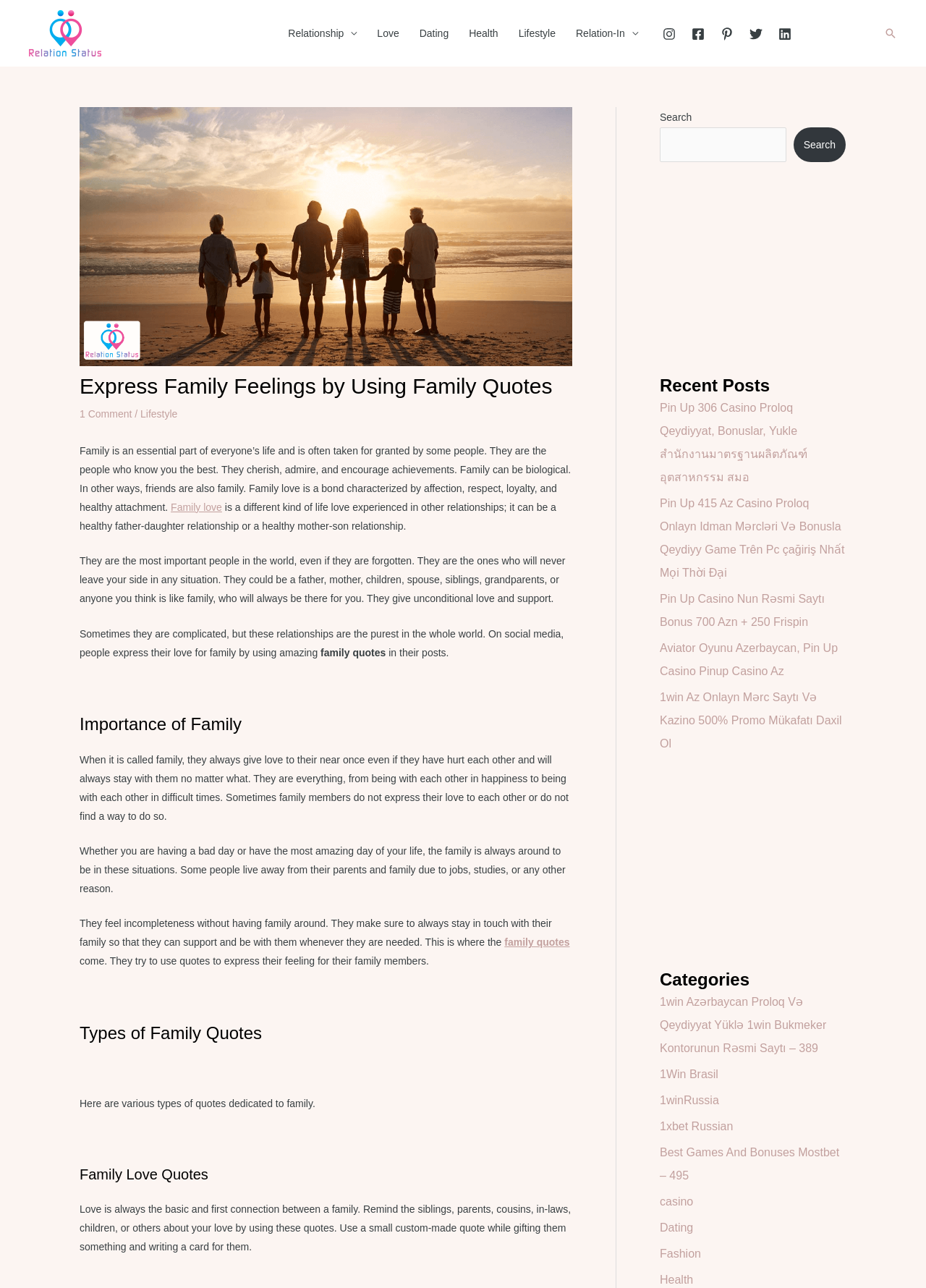How many categories are listed on this webpage?
From the screenshot, provide a brief answer in one word or phrase.

10